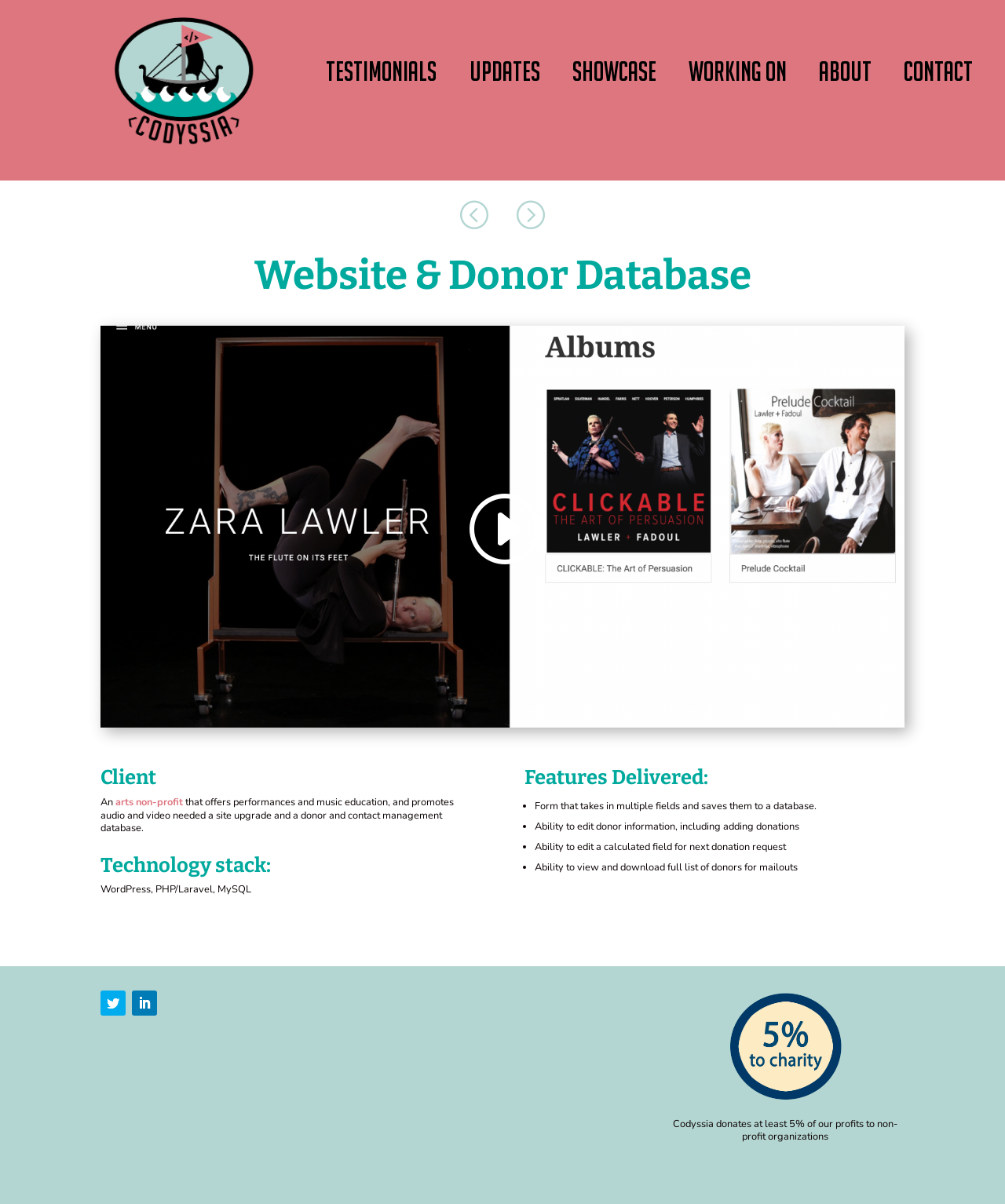Determine the bounding box coordinates of the region that needs to be clicked to achieve the task: "Check the 'Service Times'".

None